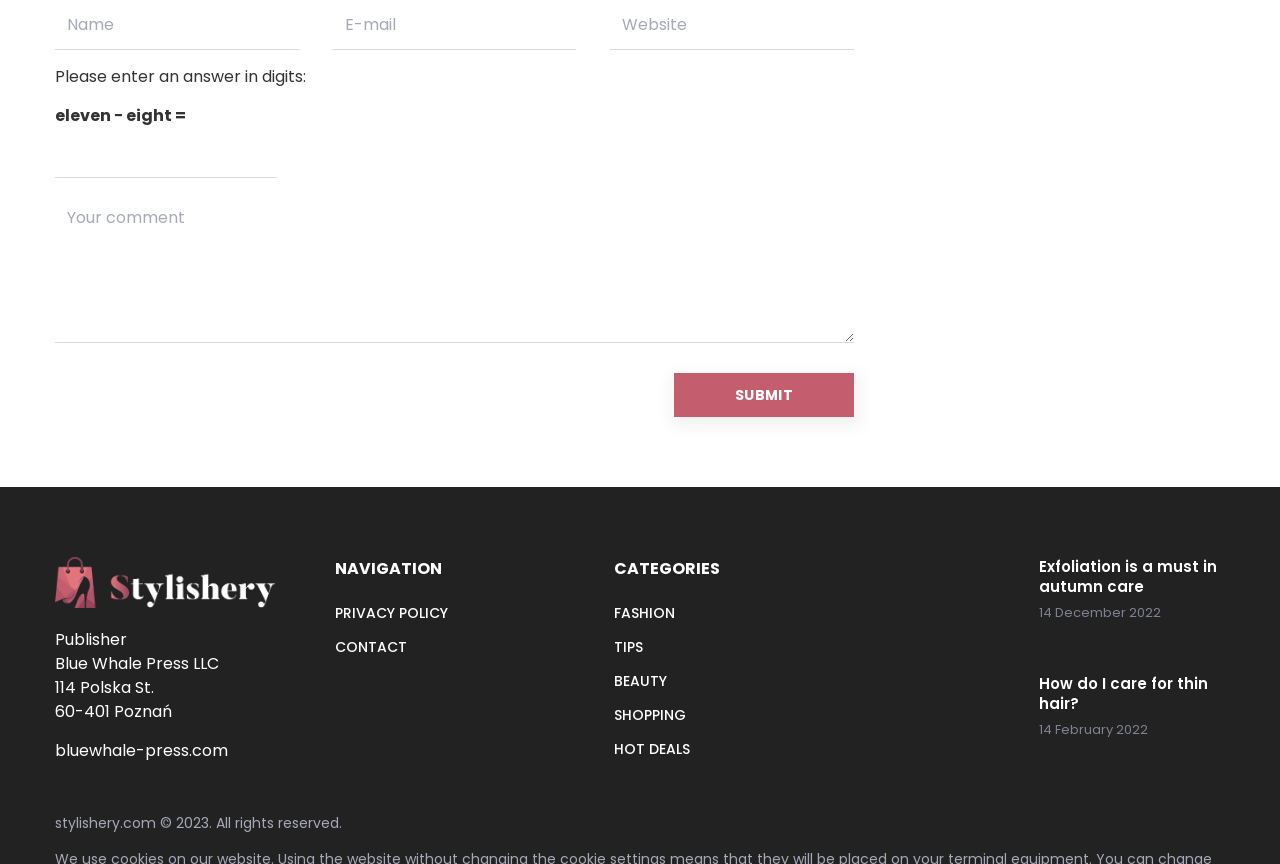Could you locate the bounding box coordinates for the section that should be clicked to accomplish this task: "Read the article about Exfoliation is a must in autumn care".

[0.698, 0.645, 0.8, 0.746]